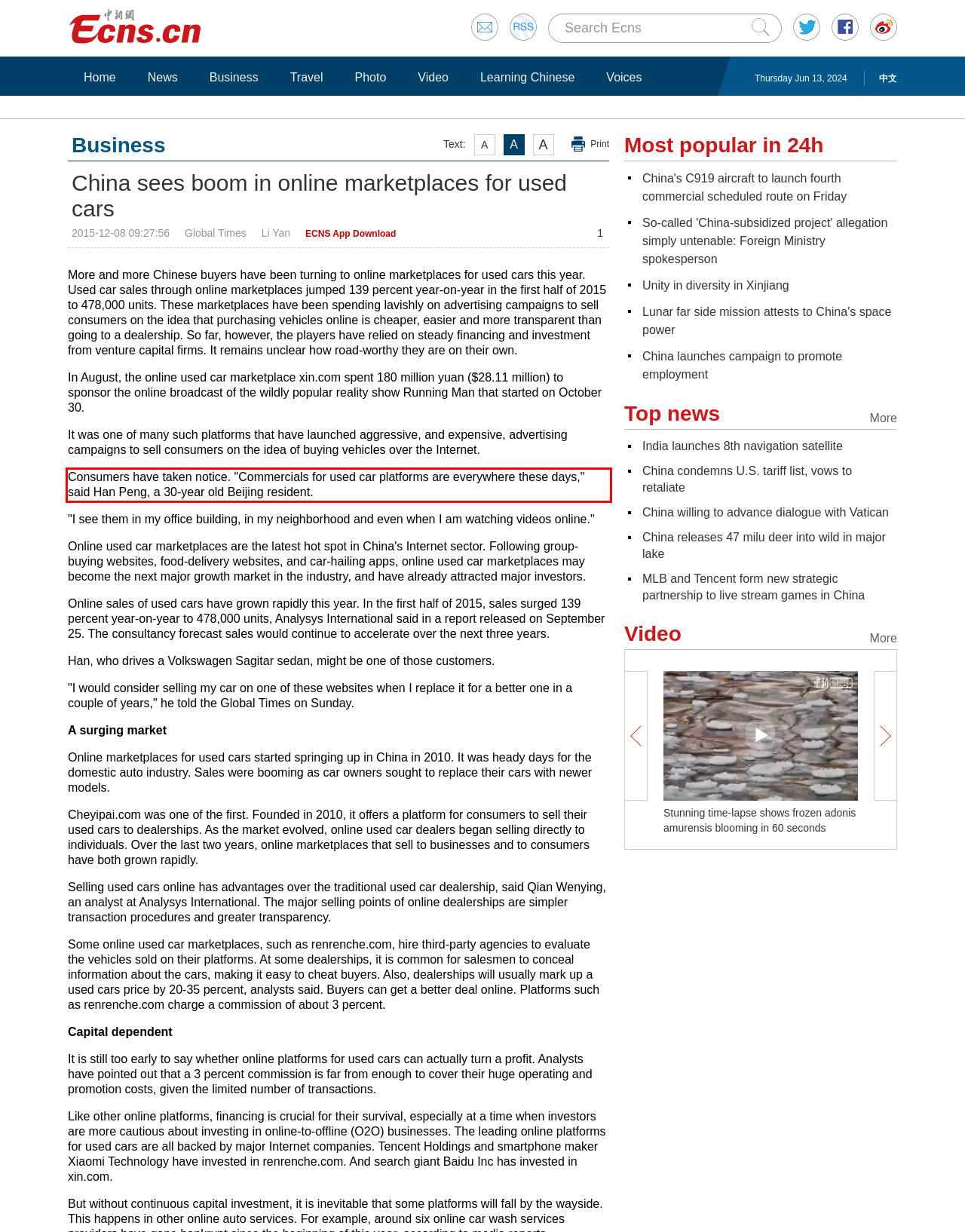Examine the webpage screenshot and use OCR to recognize and output the text within the red bounding box.

Consumers have taken notice. "Commercials for used car platforms are everywhere these days," said Han Peng, a 30-year old Beijing resident.